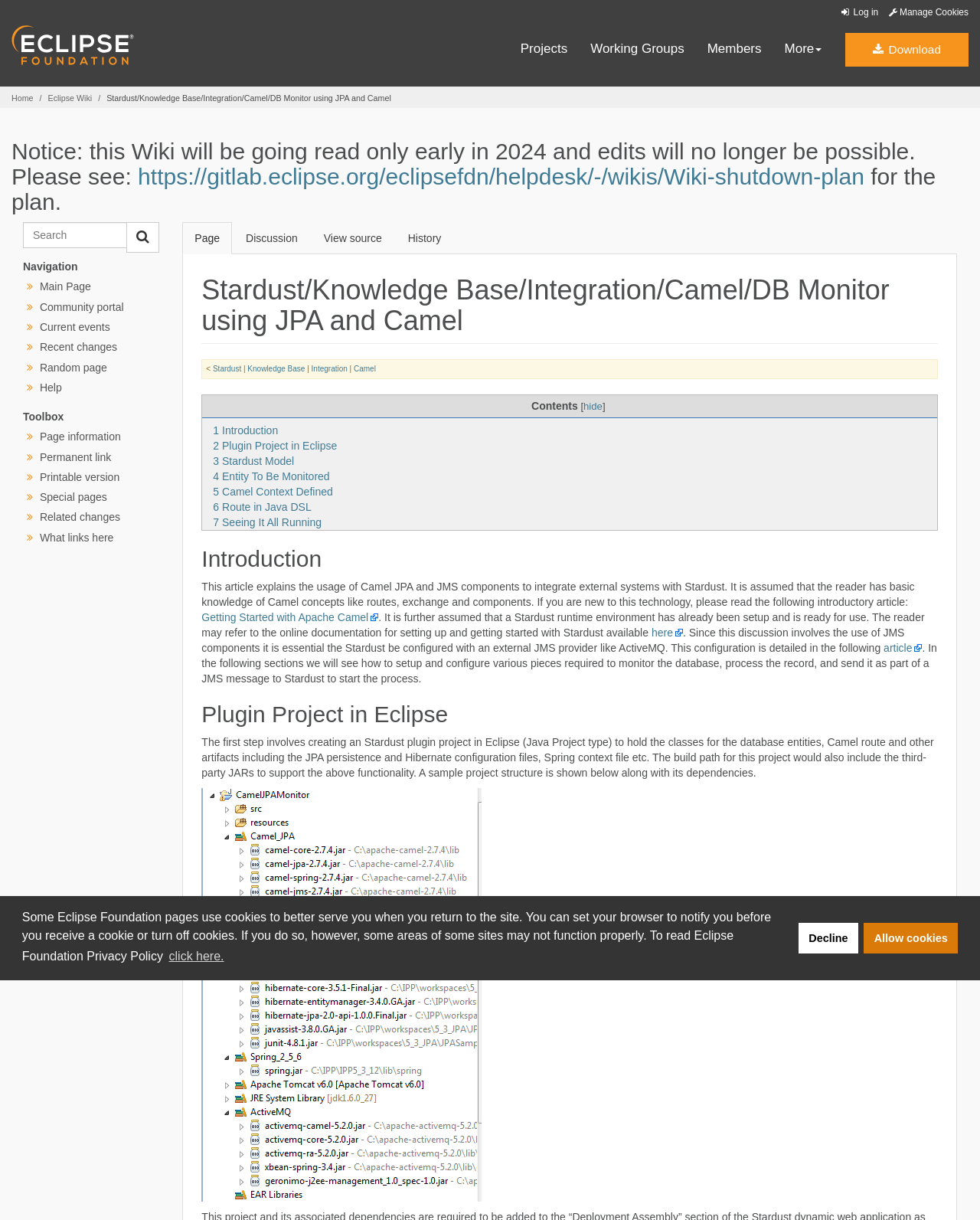Identify the bounding box coordinates of the specific part of the webpage to click to complete this instruction: "Click the Eclipse.org logo".

[0.012, 0.031, 0.137, 0.041]